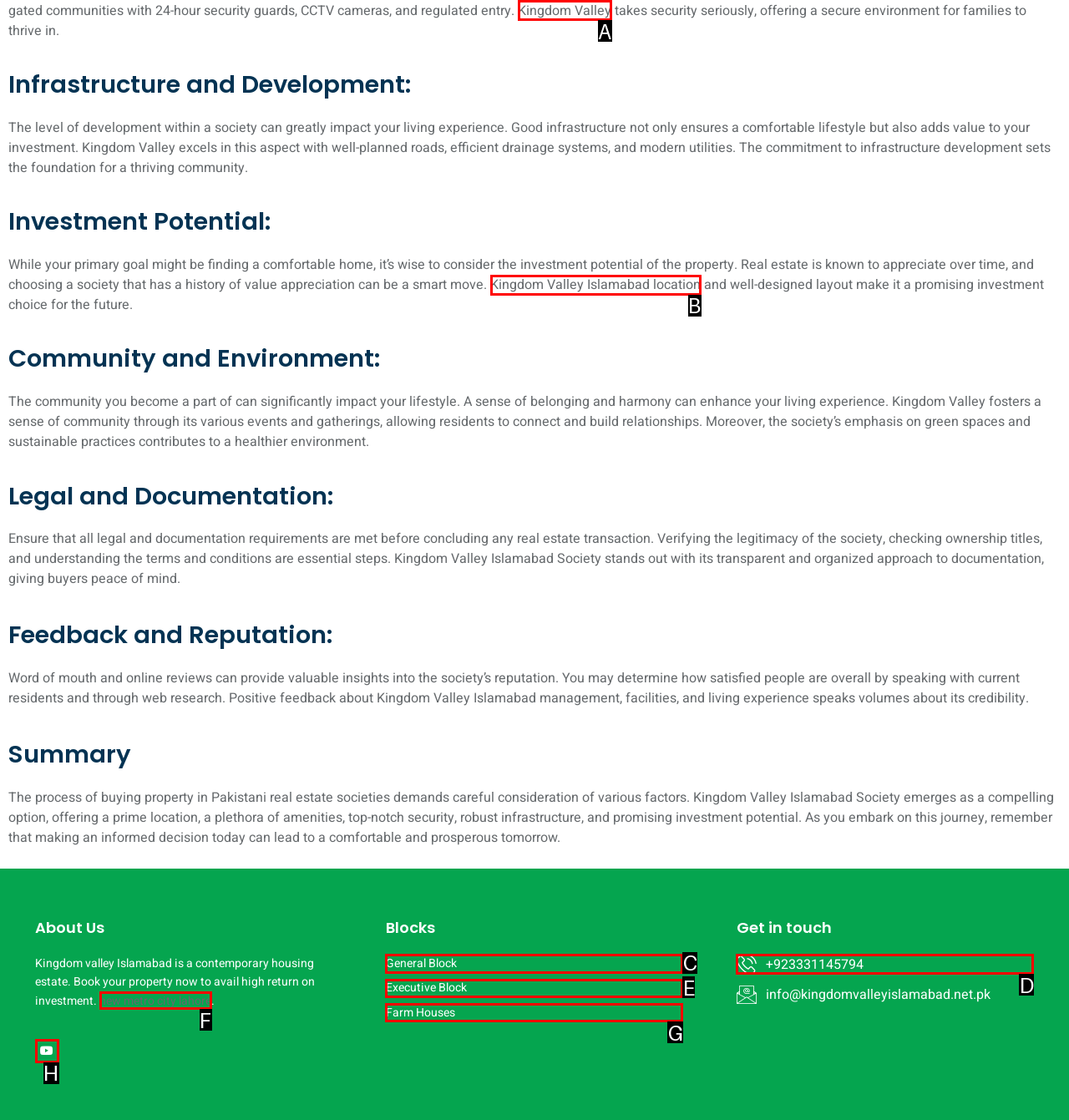Which HTML element among the options matches this description: new metro city lahore? Answer with the letter representing your choice.

F